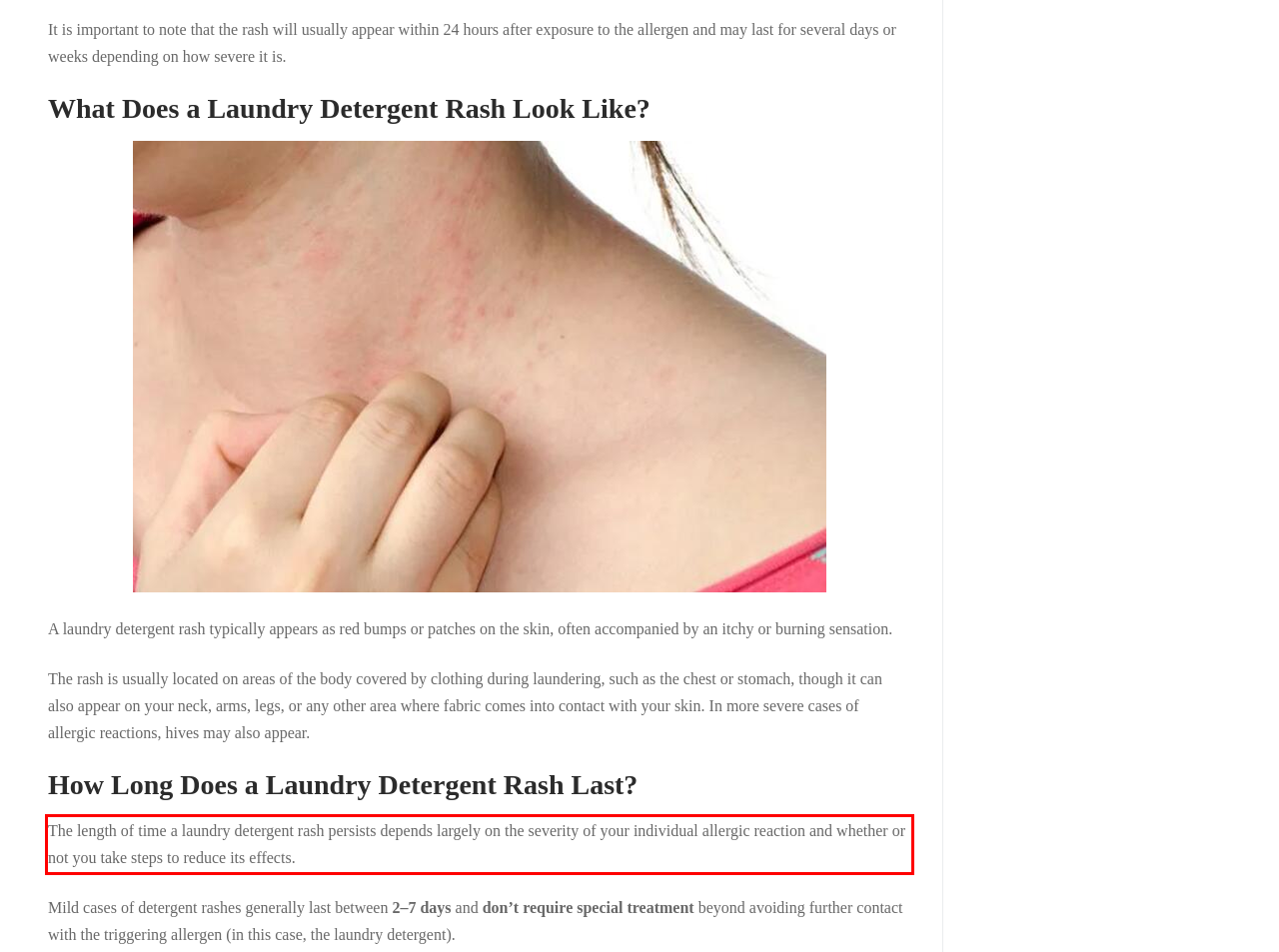Given a screenshot of a webpage containing a red rectangle bounding box, extract and provide the text content found within the red bounding box.

The length of time a laundry detergent rash persists depends largely on the severity of your individual allergic reaction and whether or not you take steps to reduce its effects.